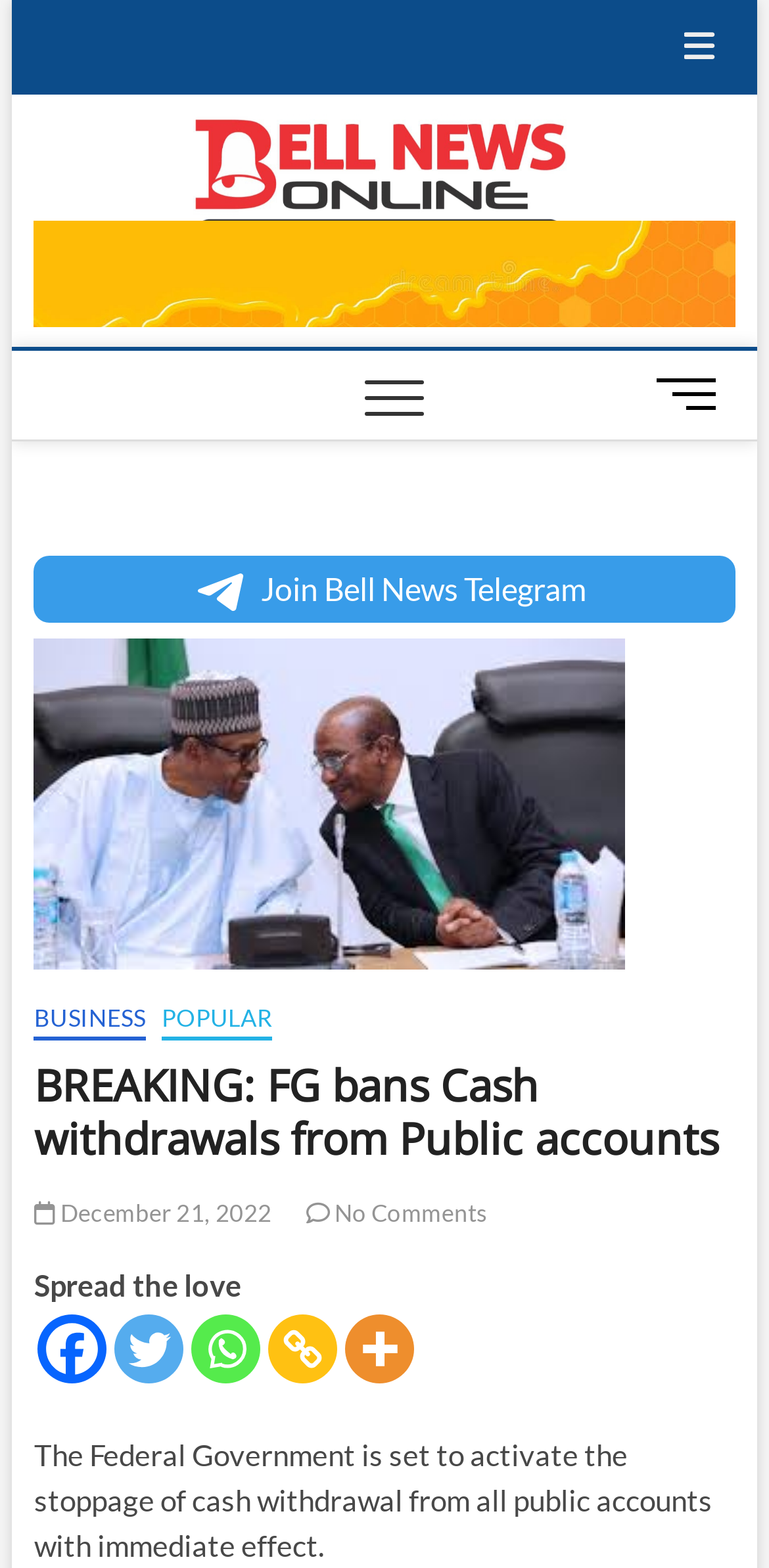Extract the top-level heading from the webpage and provide its text.

BREAKING: FG bans Cash withdrawals from Public accounts